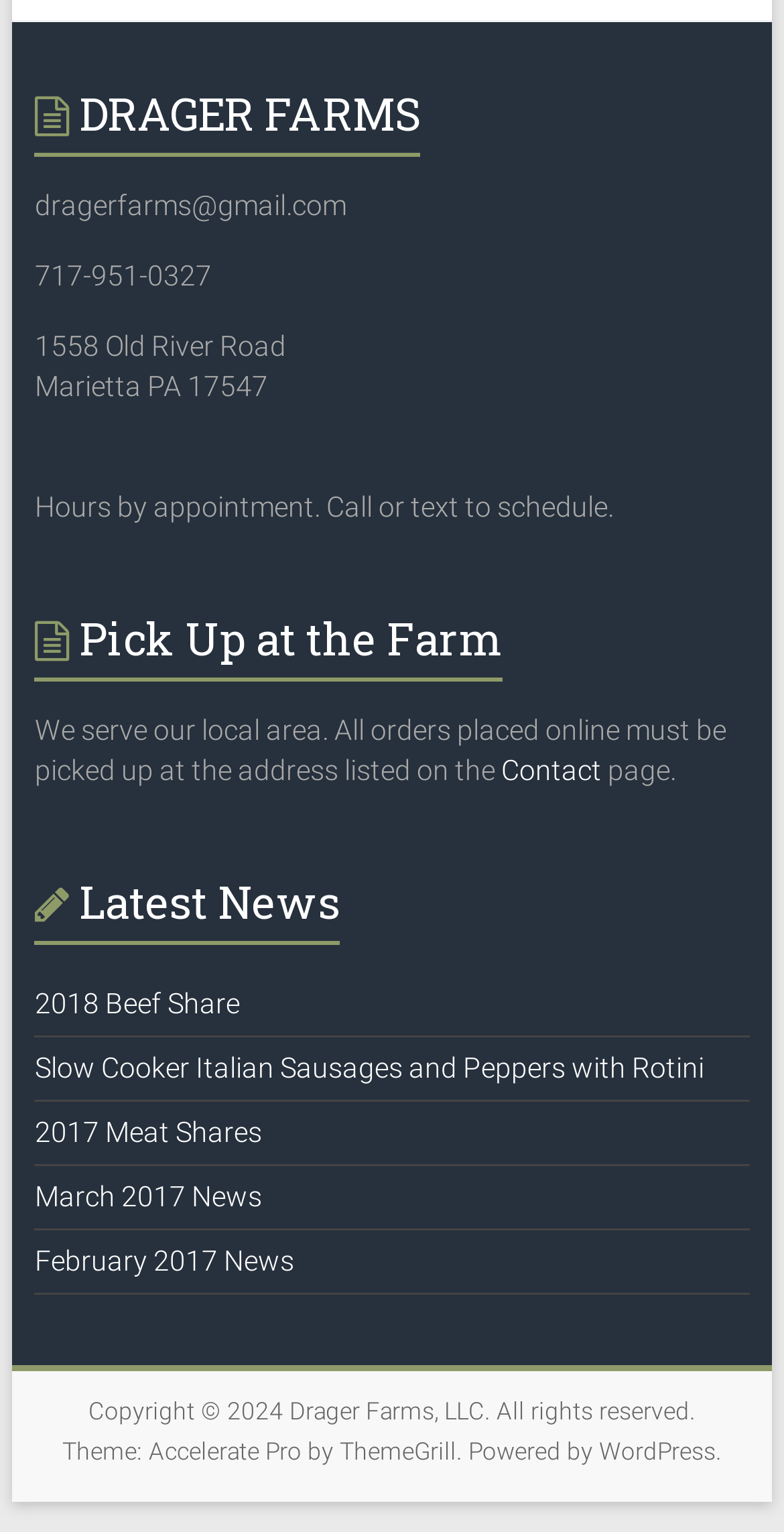Provide the bounding box coordinates of the area you need to click to execute the following instruction: "Visit the 'Drager Farms, LLC' website".

[0.369, 0.912, 0.618, 0.93]